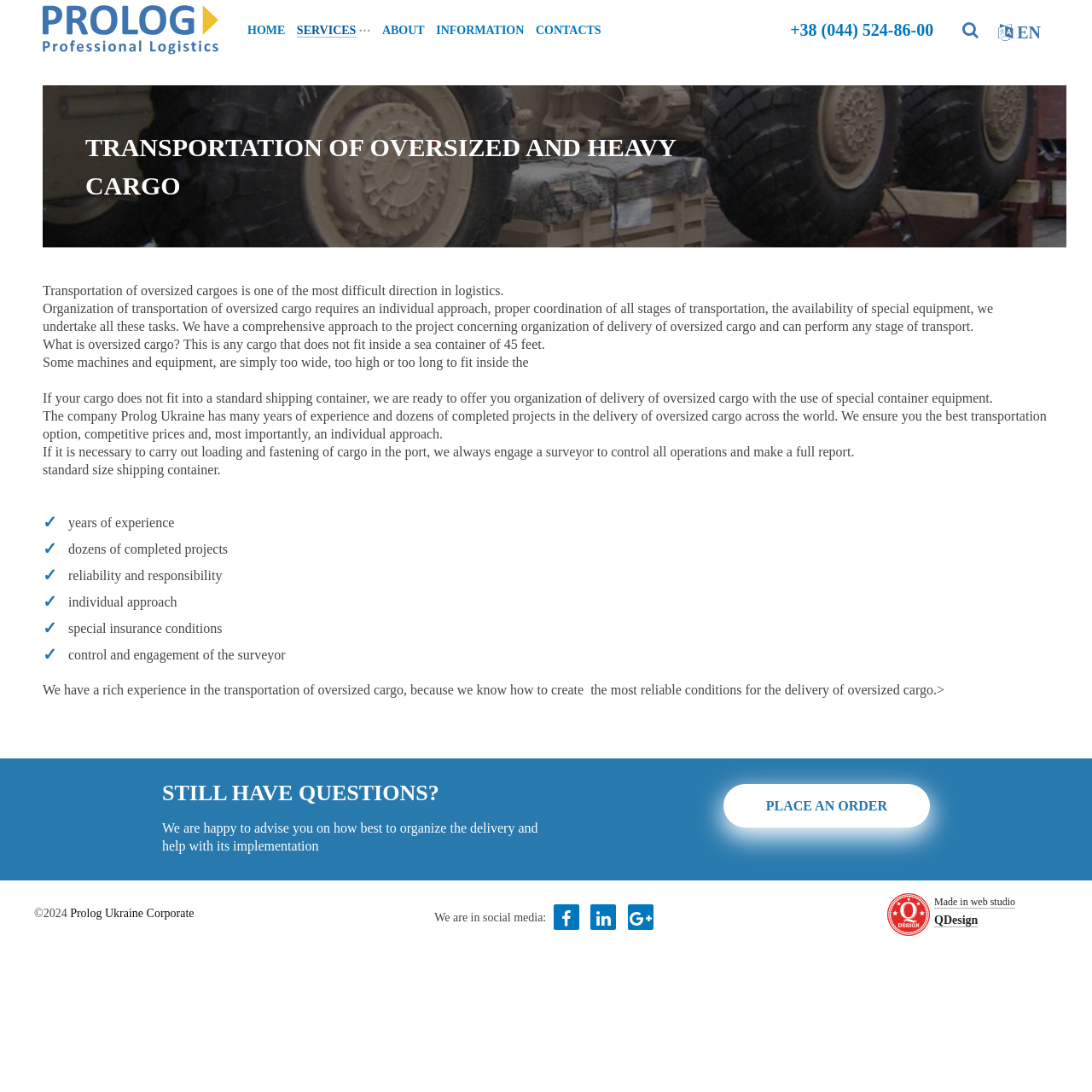Find the bounding box coordinates of the area to click in order to follow the instruction: "Click the HOME link".

[0.227, 0.001, 0.261, 0.055]